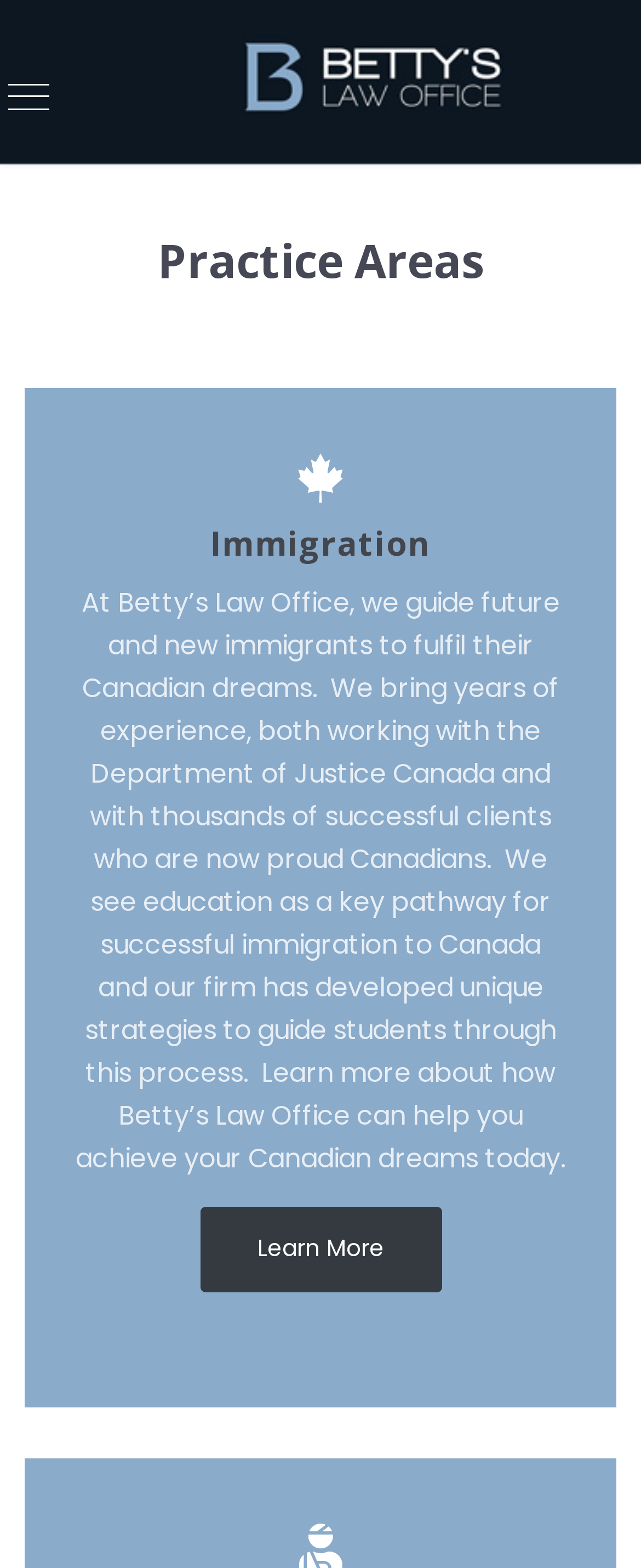Give a one-word or short-phrase answer to the following question: 
What is the key pathway for successful immigration to Canada?

Education